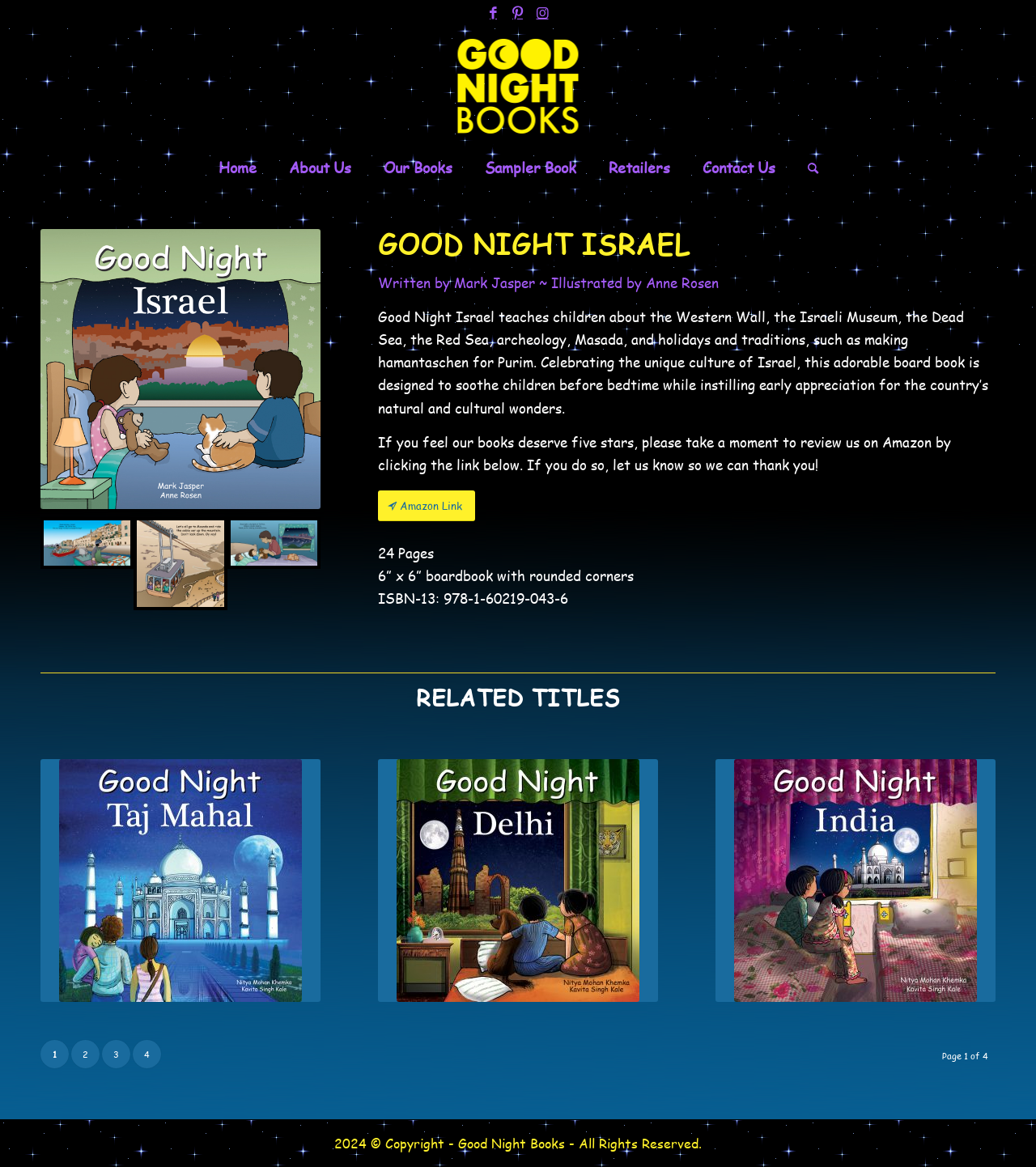Bounding box coordinates should be provided in the format (top-left x, top-left y, bottom-right x, bottom-right y) with all values between 0 and 1. Identify the bounding box for this UI element: aria-label="instagram"

None